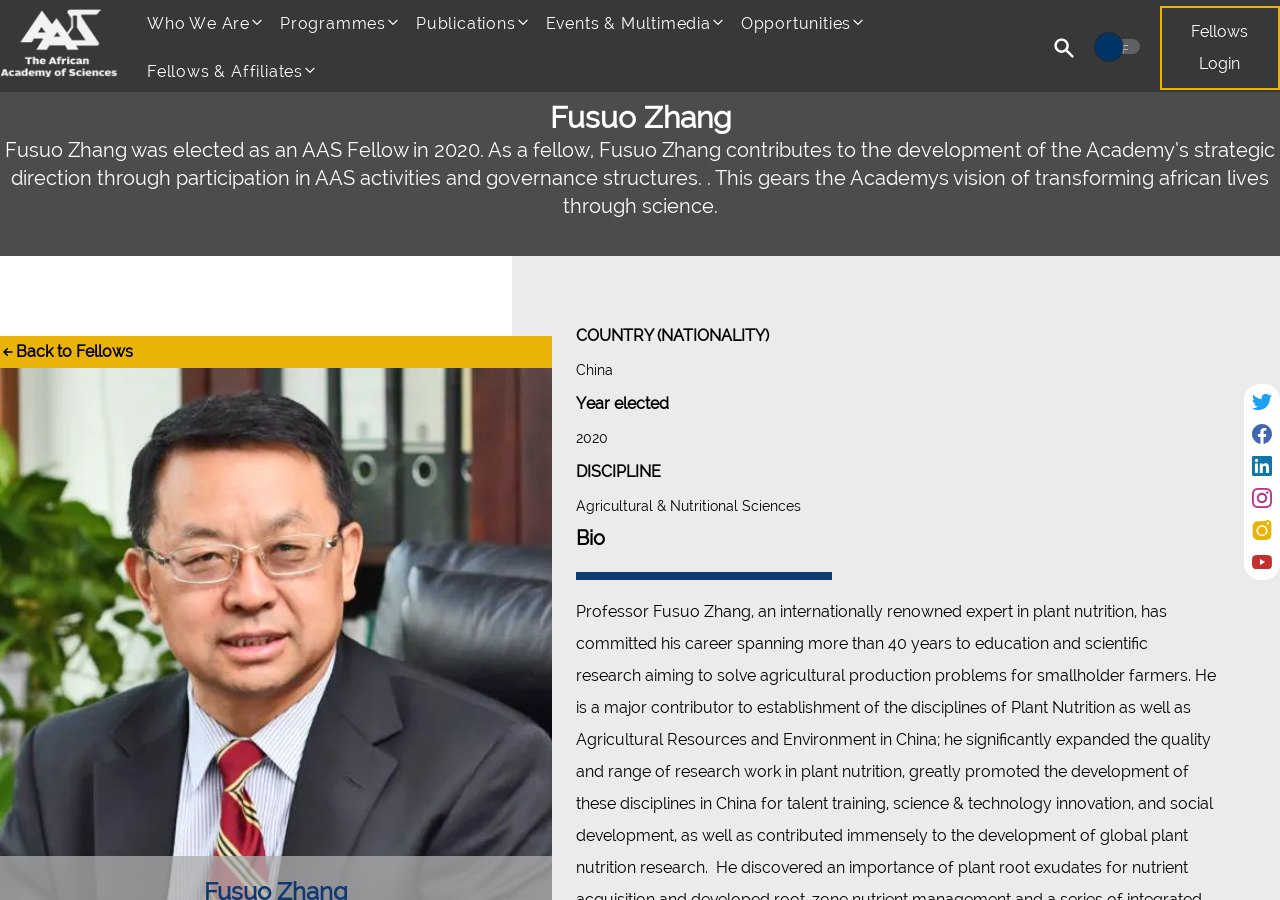Give a concise answer using only one word or phrase for this question:
What is the purpose of the checkbox with the text 'ON' and 'OFF'?

To toggle a setting